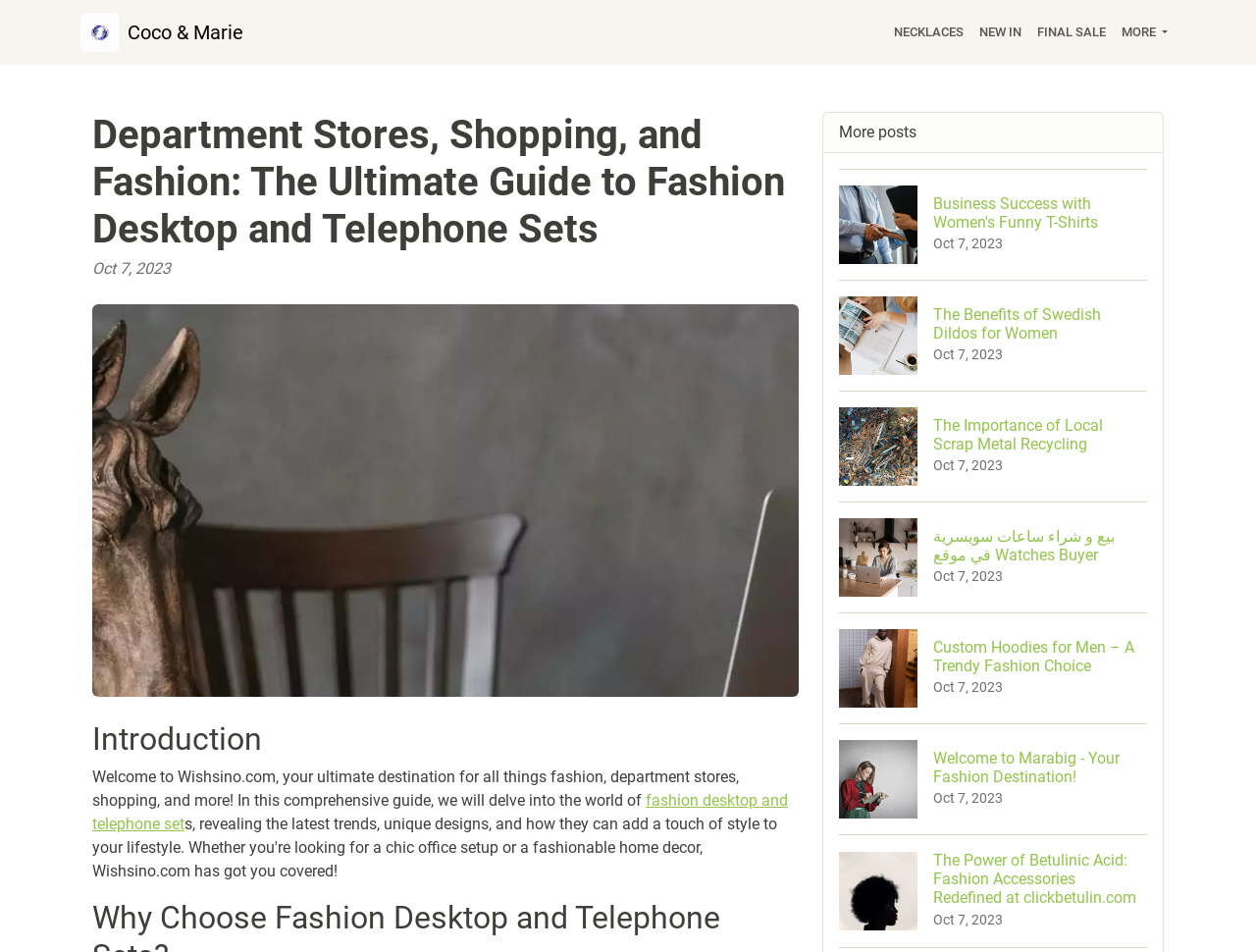What is the title of the main article on the webpage?
Look at the screenshot and give a one-word or phrase answer.

Department Stores, Shopping, and Fashion